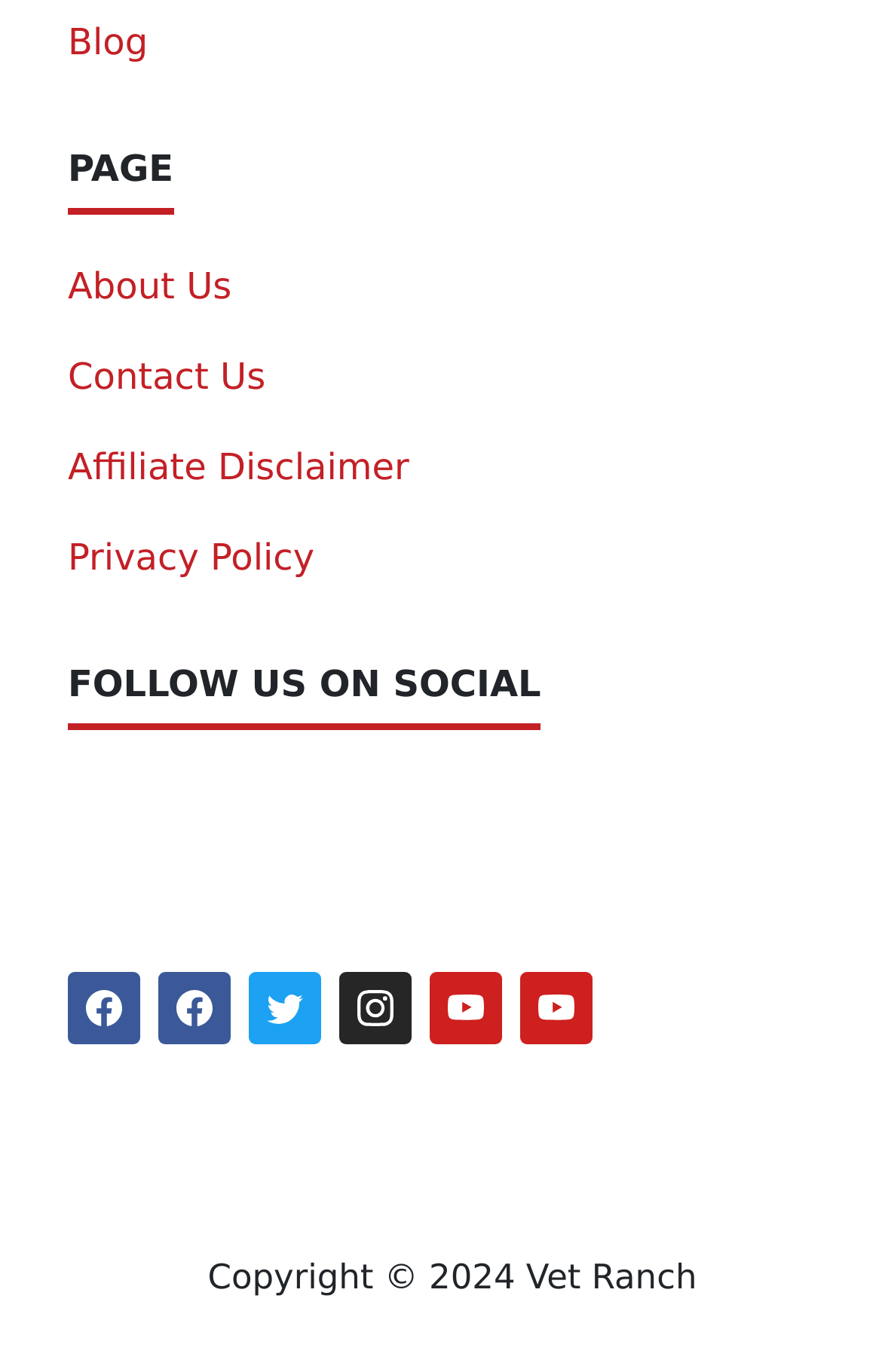Predict the bounding box for the UI component with the following description: "alt="VET RANCH LOGO"".

[0.077, 0.619, 0.923, 0.65]